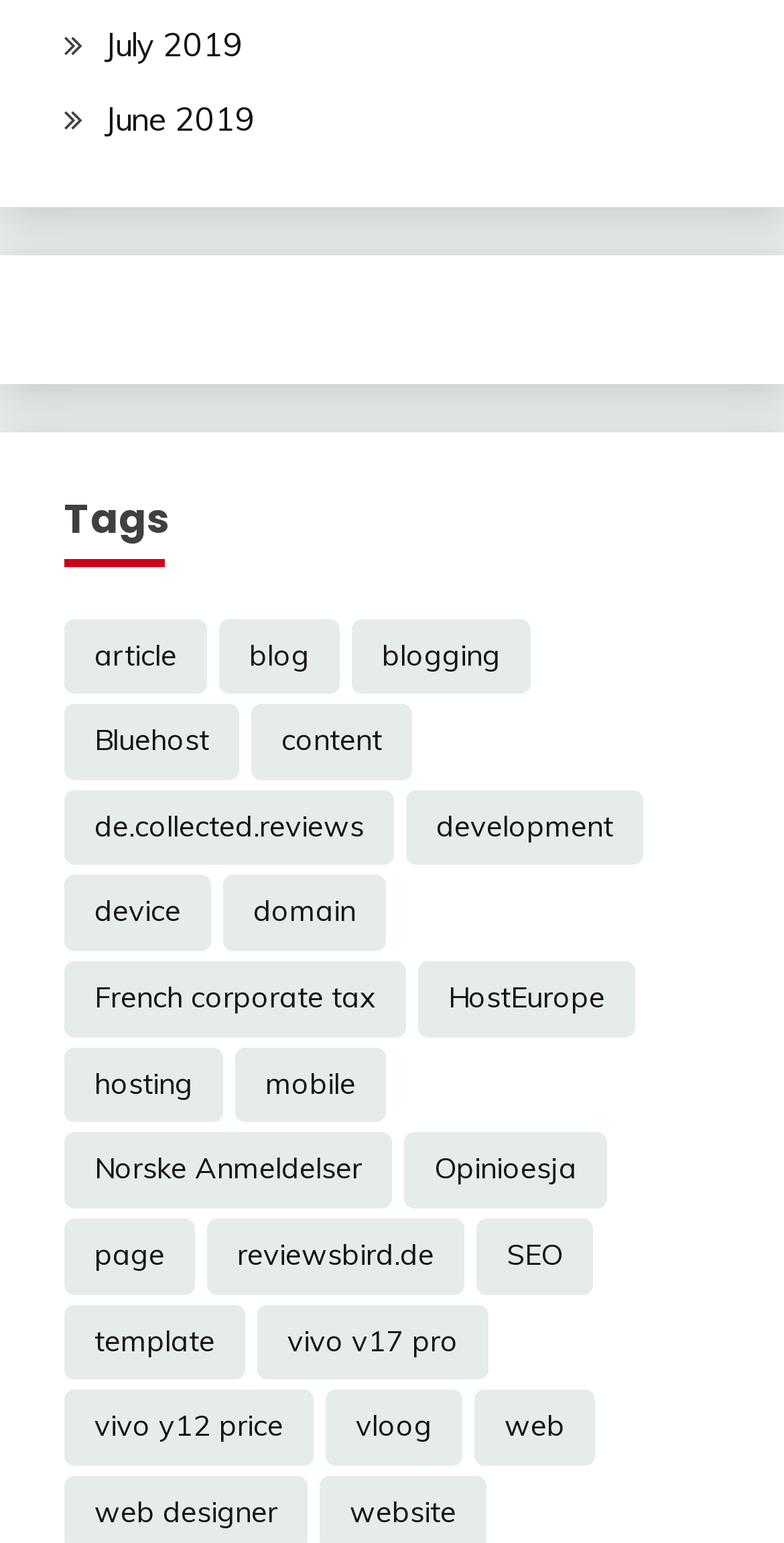Answer the question in a single word or phrase:
What is the last tag listed under 'Tags'?

web